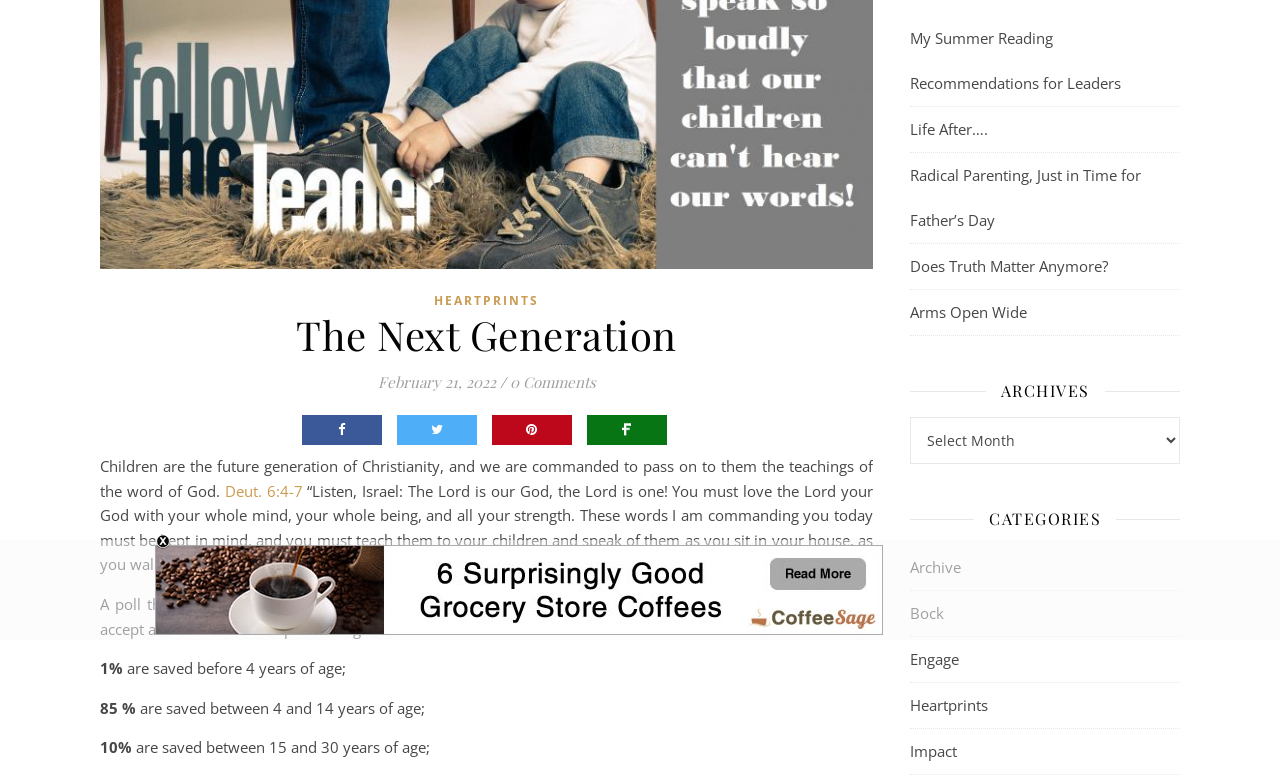Extract the bounding box coordinates of the UI element described: "Does Truth Matter Anymore?". Provide the coordinates in the format [left, top, right, bottom] with values ranging from 0 to 1.

[0.711, 0.33, 0.866, 0.356]